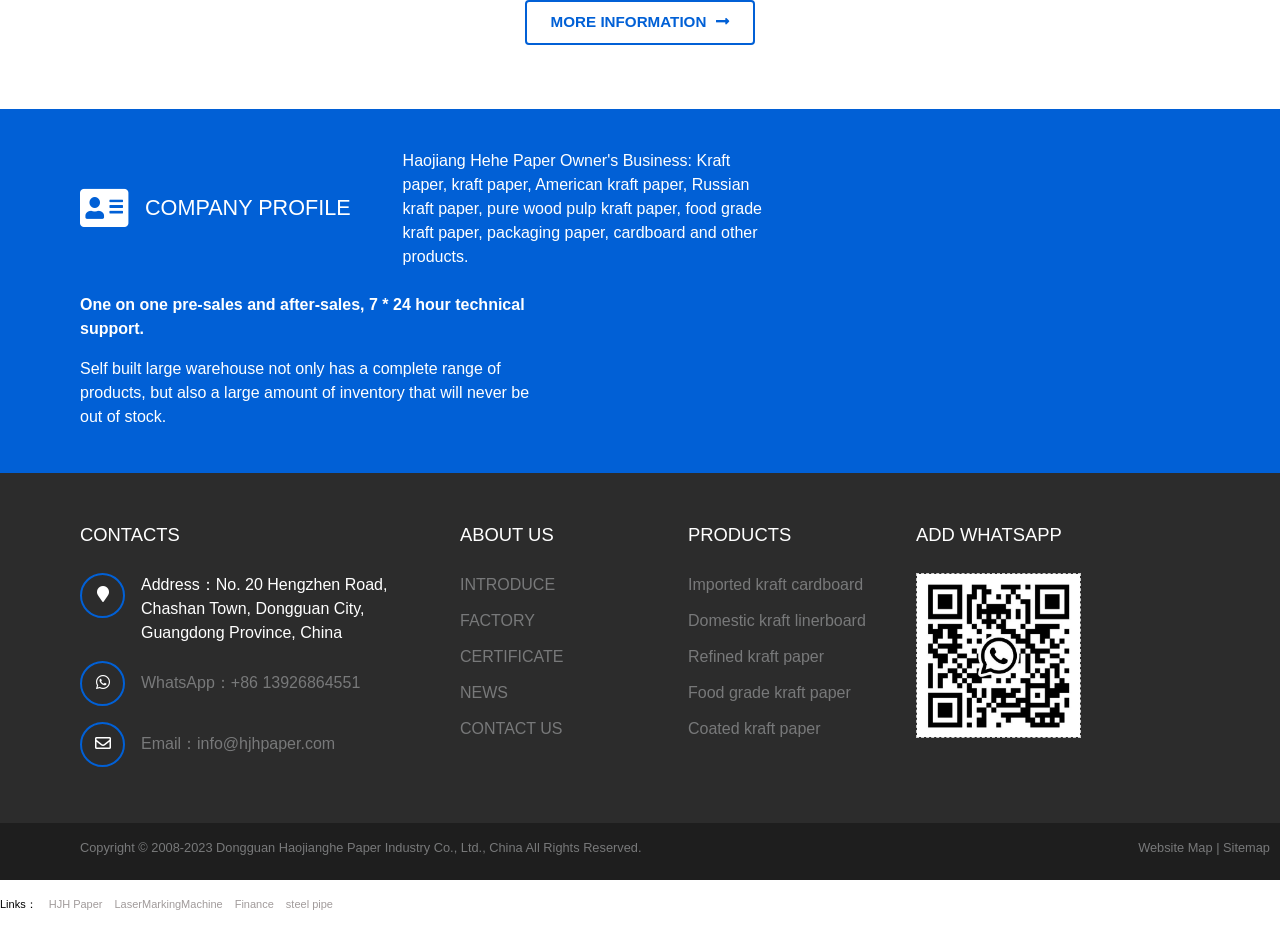How many product categories are listed?
Refer to the screenshot and answer in one word or phrase.

5